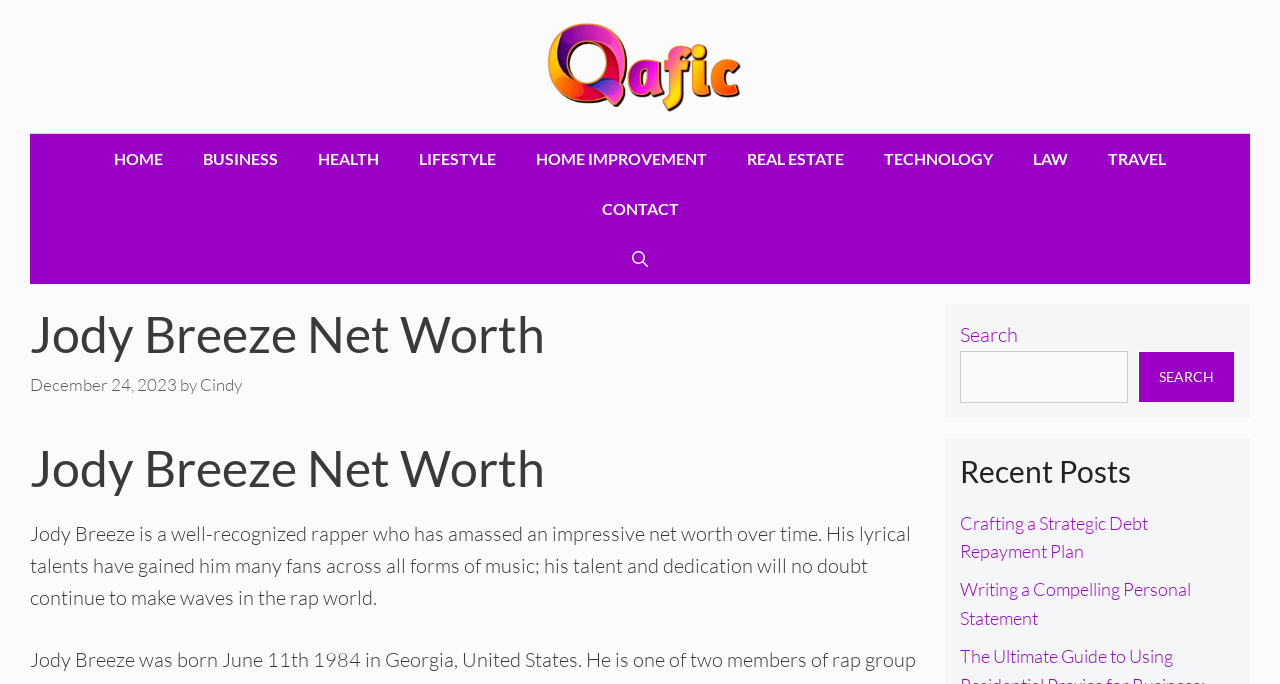Locate the bounding box of the UI element based on this description: "aria-label="Open Search Bar"". Provide four float numbers between 0 and 1 as [left, top, right, bottom].

[0.478, 0.341, 0.522, 0.415]